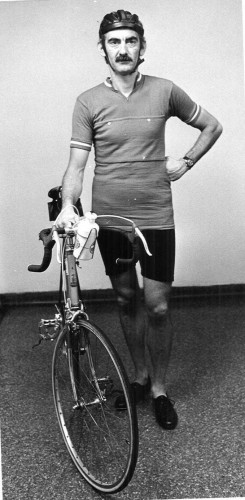Write a descriptive caption for the image, covering all notable aspects.

This historic black-and-white photograph features John Karras, a cofounder of RAGBRAI (Register’s Annual Great Bicycle Ride Across Iowa), posing proudly alongside his bicycle in the 1970s. Dressed in a classic cycling outfit, Karras stands with one hand on his hip, exuding confidence and a passion for biking that contributed to the foundation of this iconic event. The backdrop is simple, emphasizing Karras and his bike, which symbolize the spirit of camaraderie and adventure intrinsic to RAGBRAI, the largest bike-touring event in the world. This image captures a moment from the early days of the ride that has since drawn participants from across the nation and around the globe.